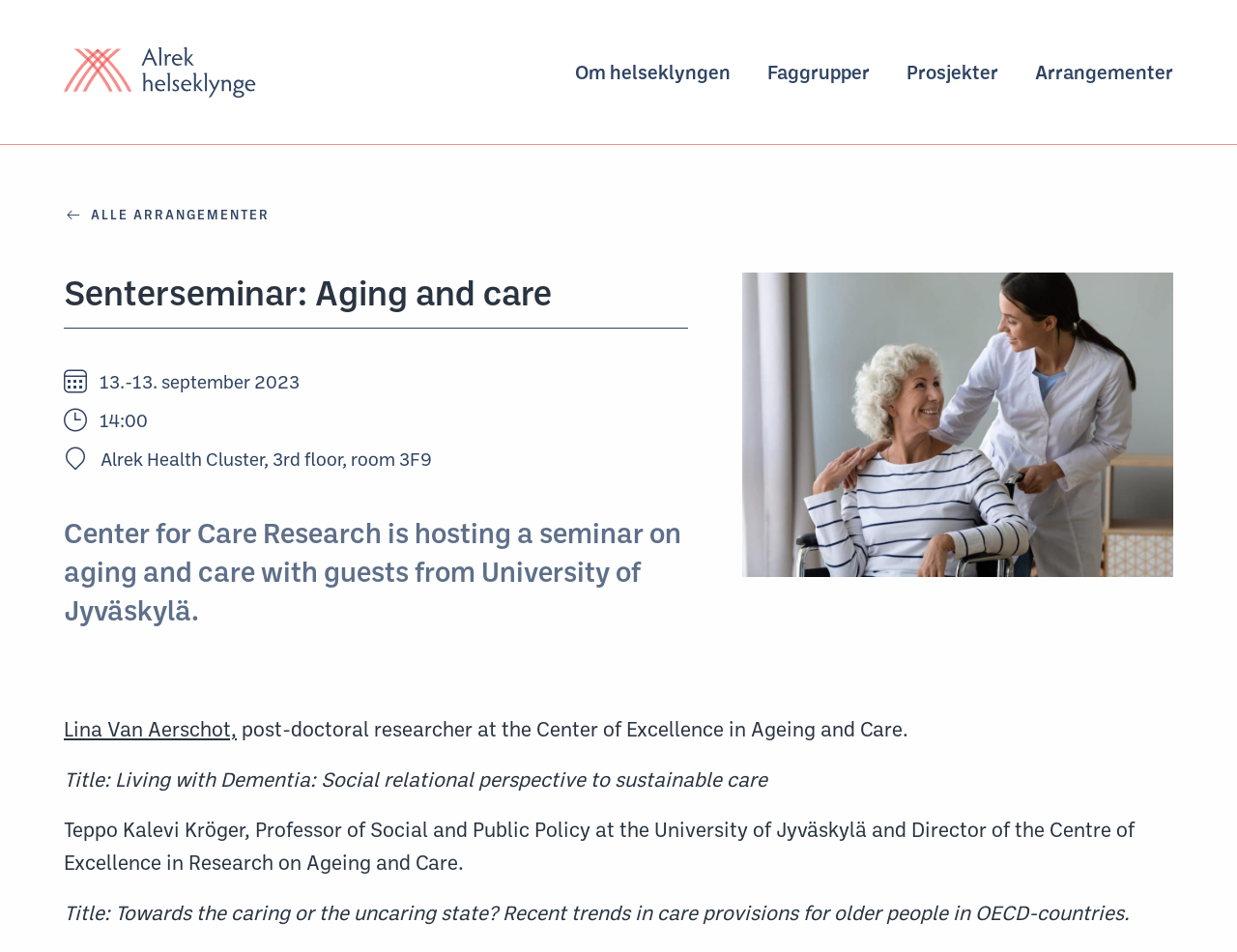Please examine the image and answer the question with a detailed explanation:
What is the title of Teppo Kalevi Kröger's talk?

I found the title of Teppo Kalevi Kröger's talk by looking at the static text element with the bounding box coordinates [0.052, 0.946, 0.917, 0.972], which contains the text 'Title: Towards the caring or the uncaring state? Recent trends in care provisions for older people in OECD-countries.'.